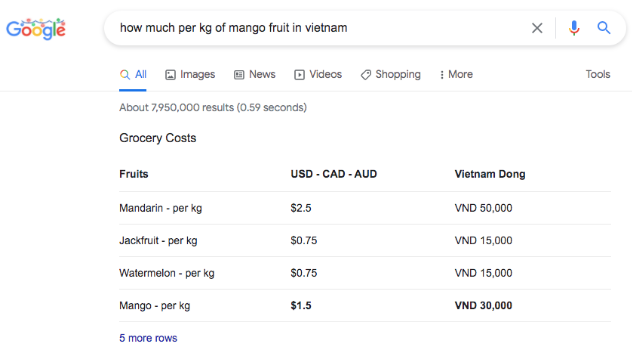Examine the image carefully and respond to the question with a detailed answer: 
What is the equivalent price of mangoes in Vietnamese Dong?

The image shows that the price of mangoes is $1.50 per kilogram, and it also provides the equivalent price in Vietnamese Dong, which is VND 30,000.